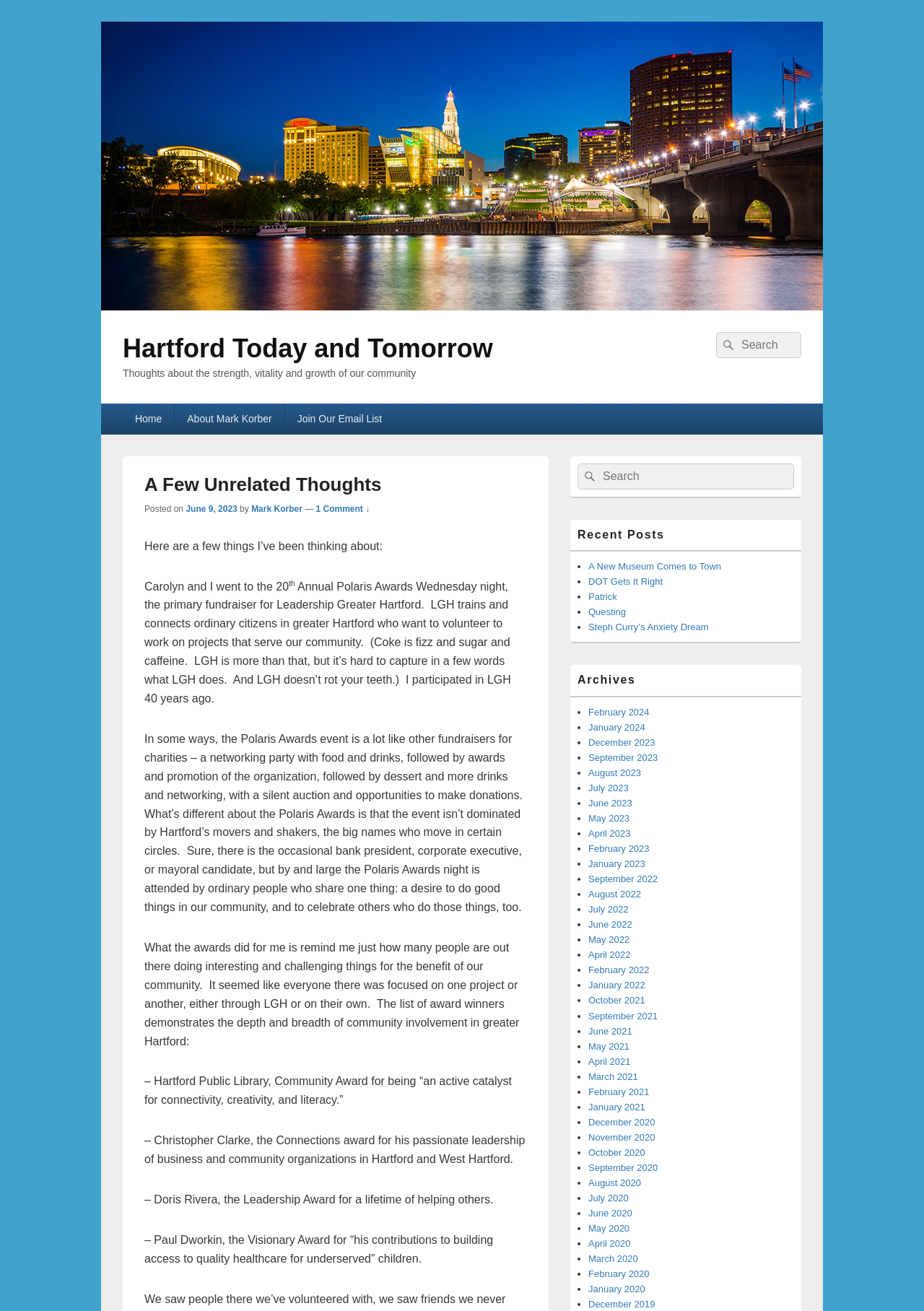Find the bounding box coordinates of the area that needs to be clicked in order to achieve the following instruction: "View recent posts". The coordinates should be specified as four float numbers between 0 and 1, i.e., [left, top, right, bottom].

[0.617, 0.402, 0.867, 0.421]